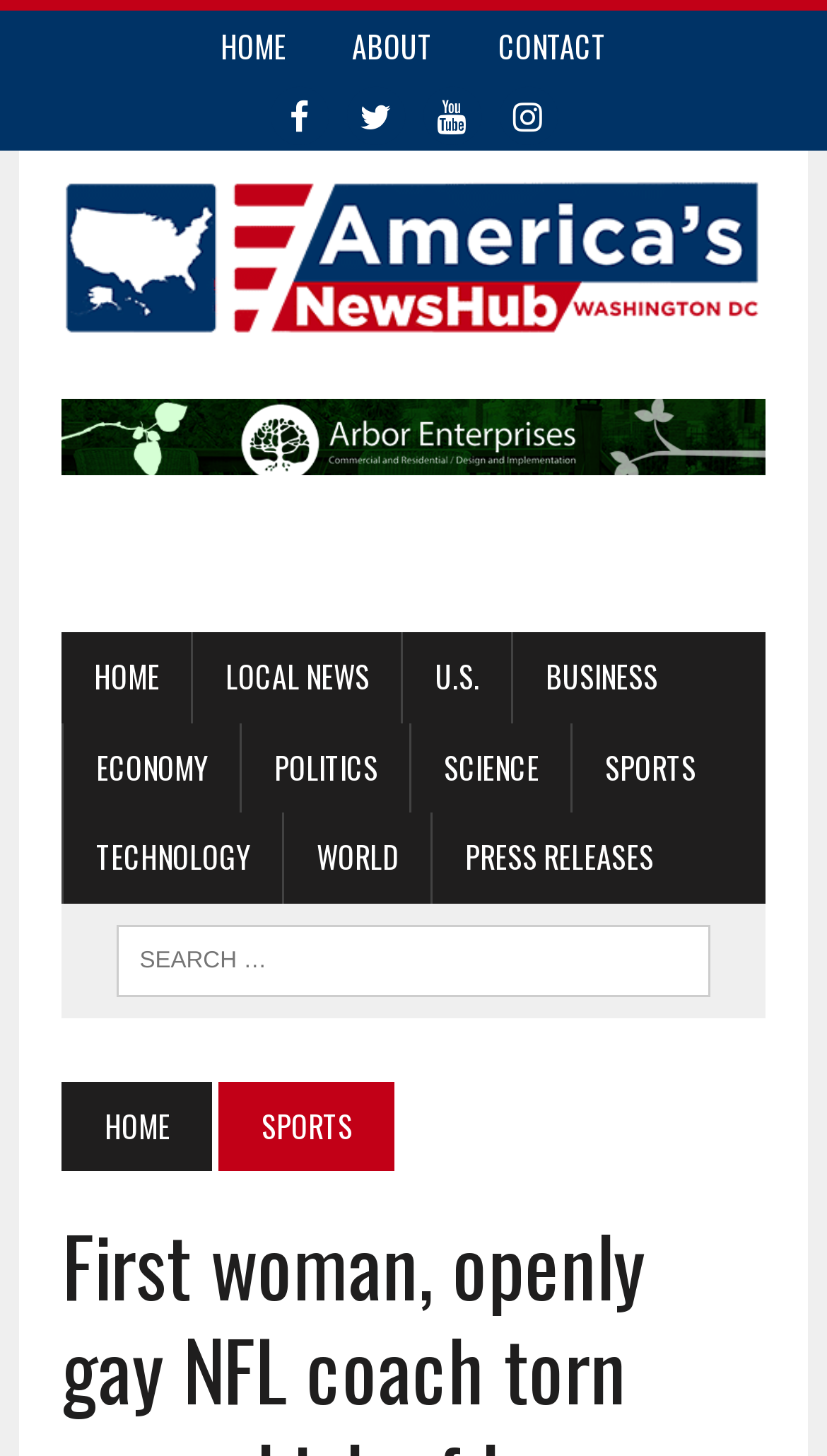Highlight the bounding box of the UI element that corresponds to this description: "title="Washington DC NewsHub"".

[0.075, 0.111, 0.925, 0.245]